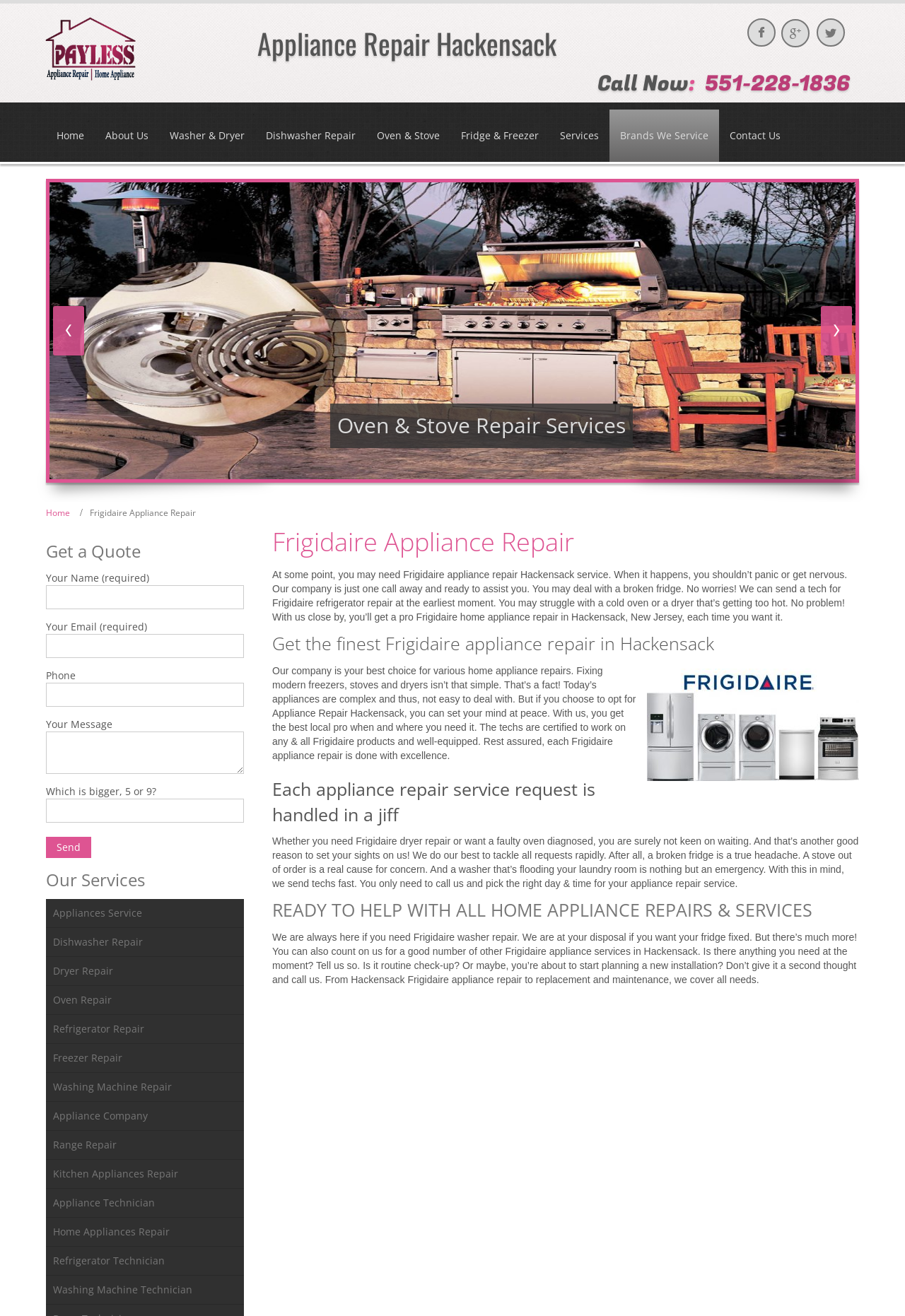Determine the bounding box coordinates of the clickable region to carry out the instruction: "Fill in the 'Your Name' field".

[0.051, 0.444, 0.27, 0.463]